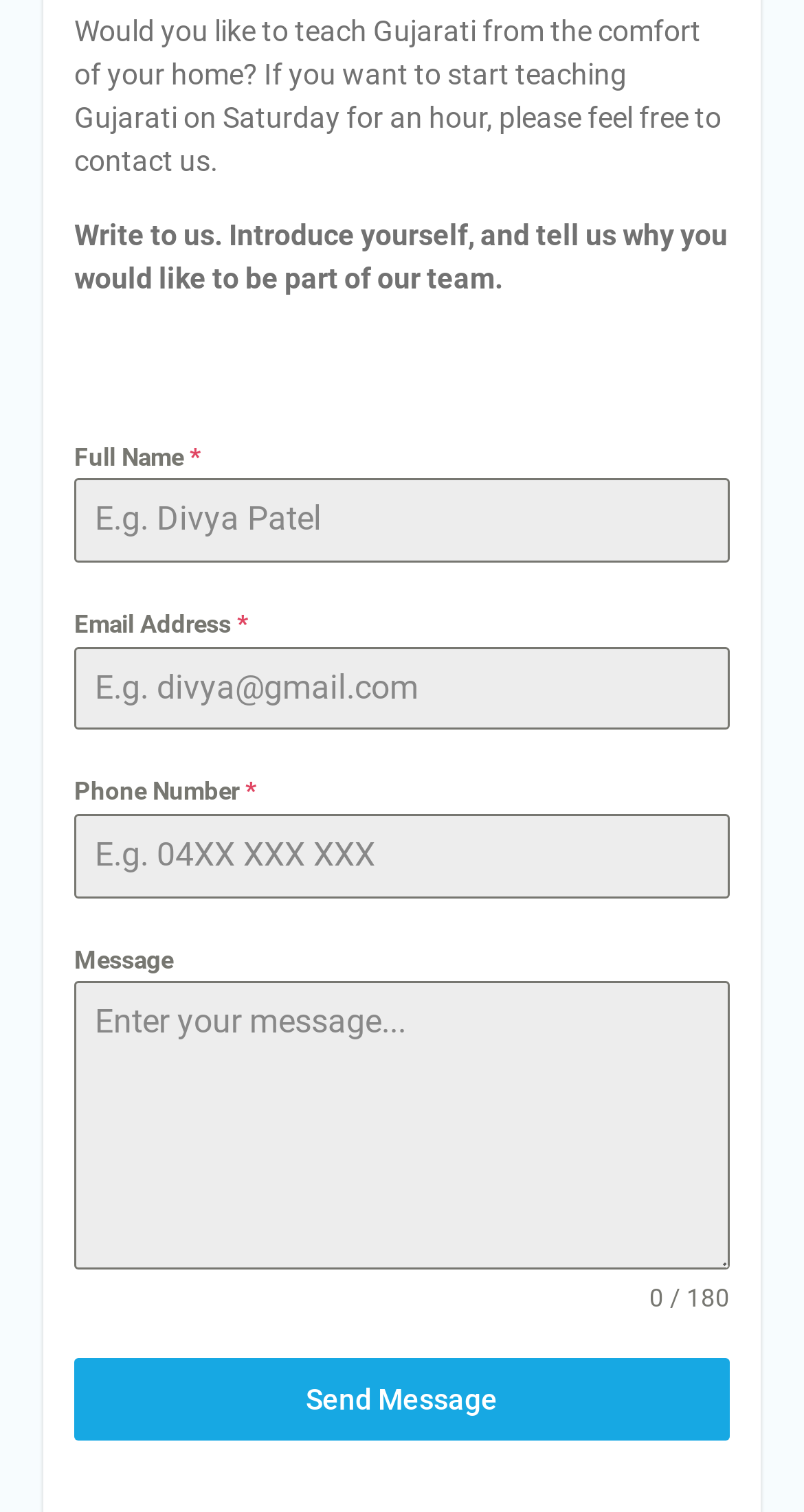How can I submit my contact information?
Based on the visual content, answer with a single word or a brief phrase.

Click Send Message